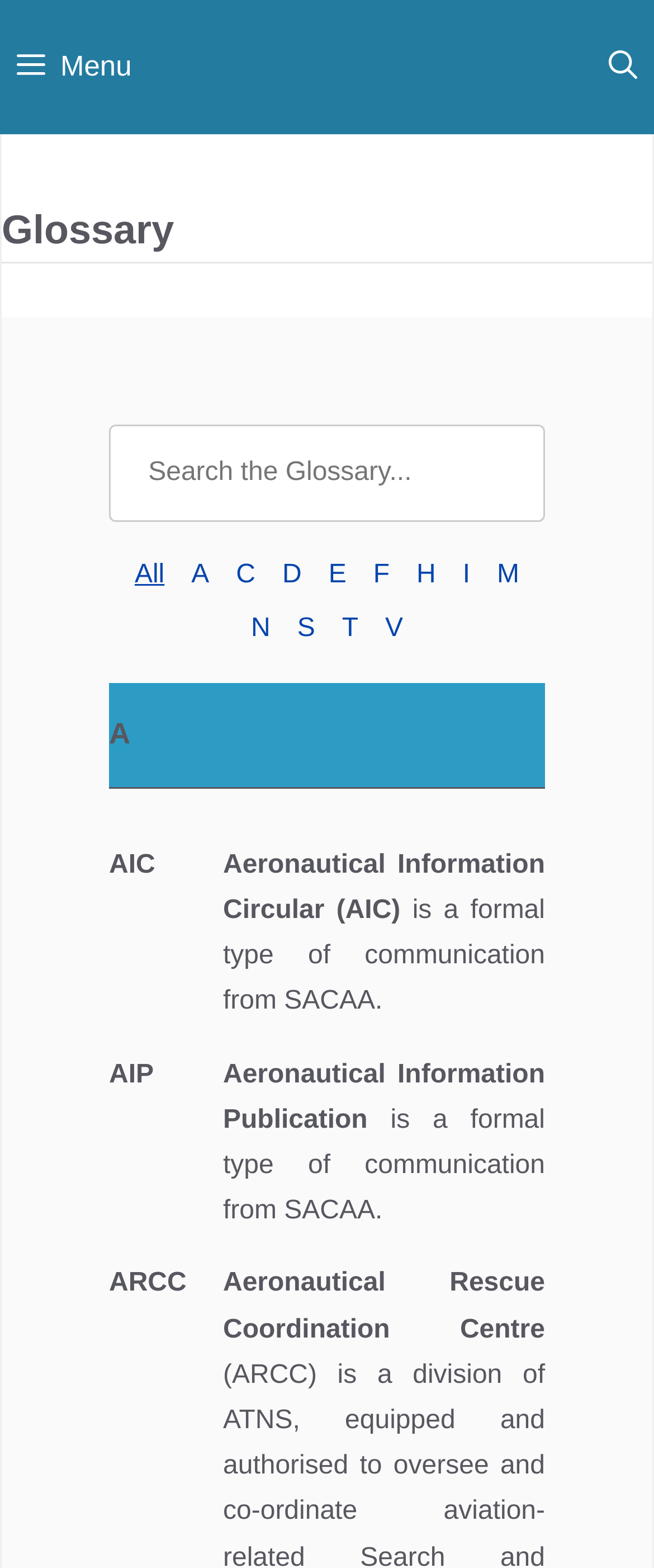Describe every aspect of the webpage in a detailed manner.

This webpage is a glossary of aviation-related terms used within the SAHPA pilot community. At the top left corner, there is a "Menu" button, and at the top right corner, there is an "Open search" button. Below the top navigation bar, there is a header section with a heading "Glossary". 

Under the header, there is a search box with a placeholder text "Search the Glossary..." and several alphabetical links, including "All", "A", "C", "D", "E", "F", "H", "I", "M", "N", "S", "T", and "V", which are aligned horizontally. 

Below the search box and alphabetical links, there are several sections of aviation-related terms, each consisting of a term and its description. The terms are listed in alphabetical order, with the first term being "AIC" (Aeronautical Information Circular), followed by "AIP" (Aeronautical Information Publication), and then "ARCC" (Aeronautical Rescue Coordination Centre). Each term is accompanied by a brief description.